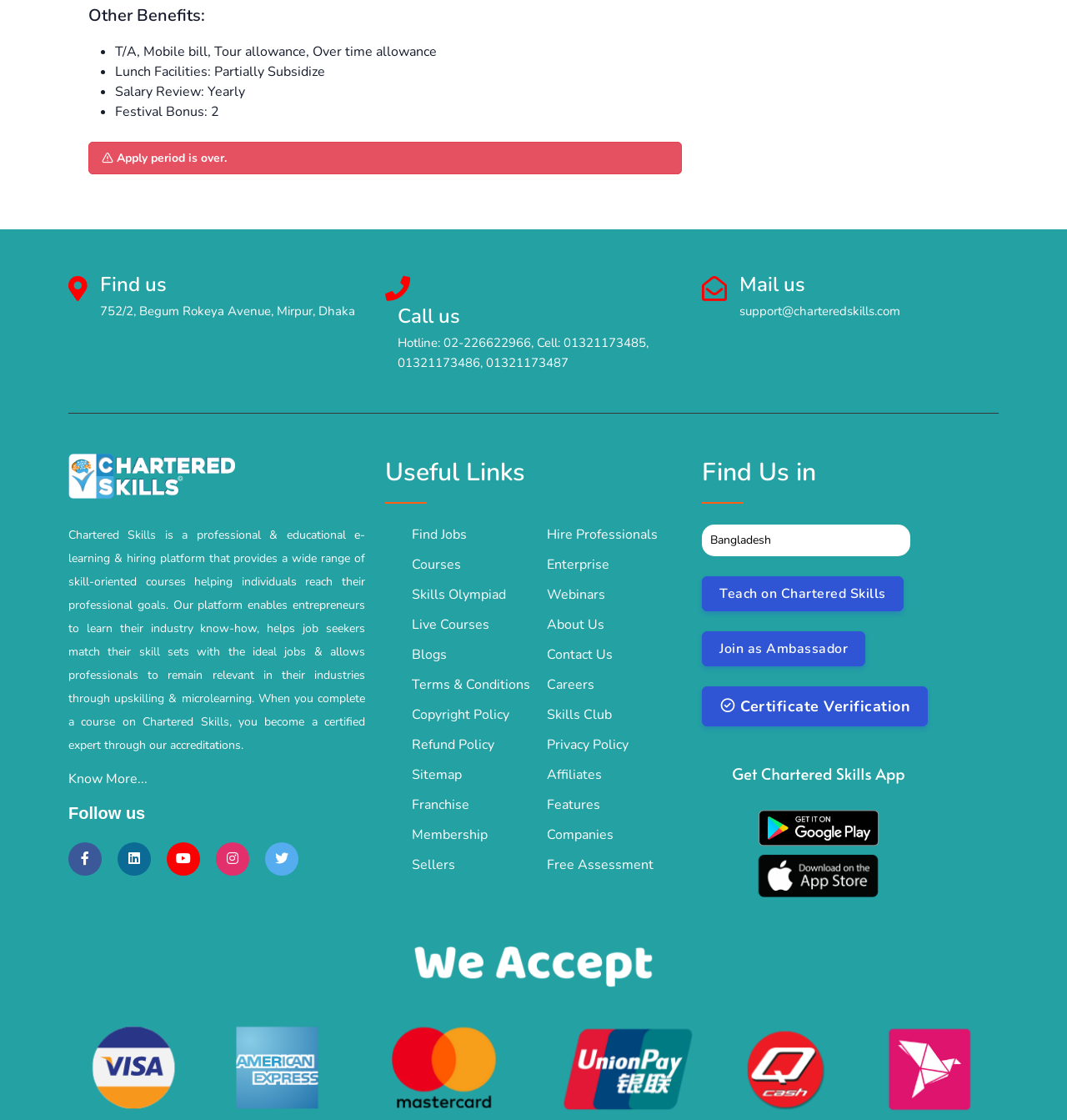Analyze the image and answer the question with as much detail as possible: 
How many useful links are available?

The webpage has 15 useful links, including Find Jobs, Hire Professionals, Courses, Enterprise, Skills Olympiad, Webinars, Live Courses, About Us, Blogs, Contact Us, Terms & Conditions, Careers, Copyright Policy, Skills Club, and Refund Policy.